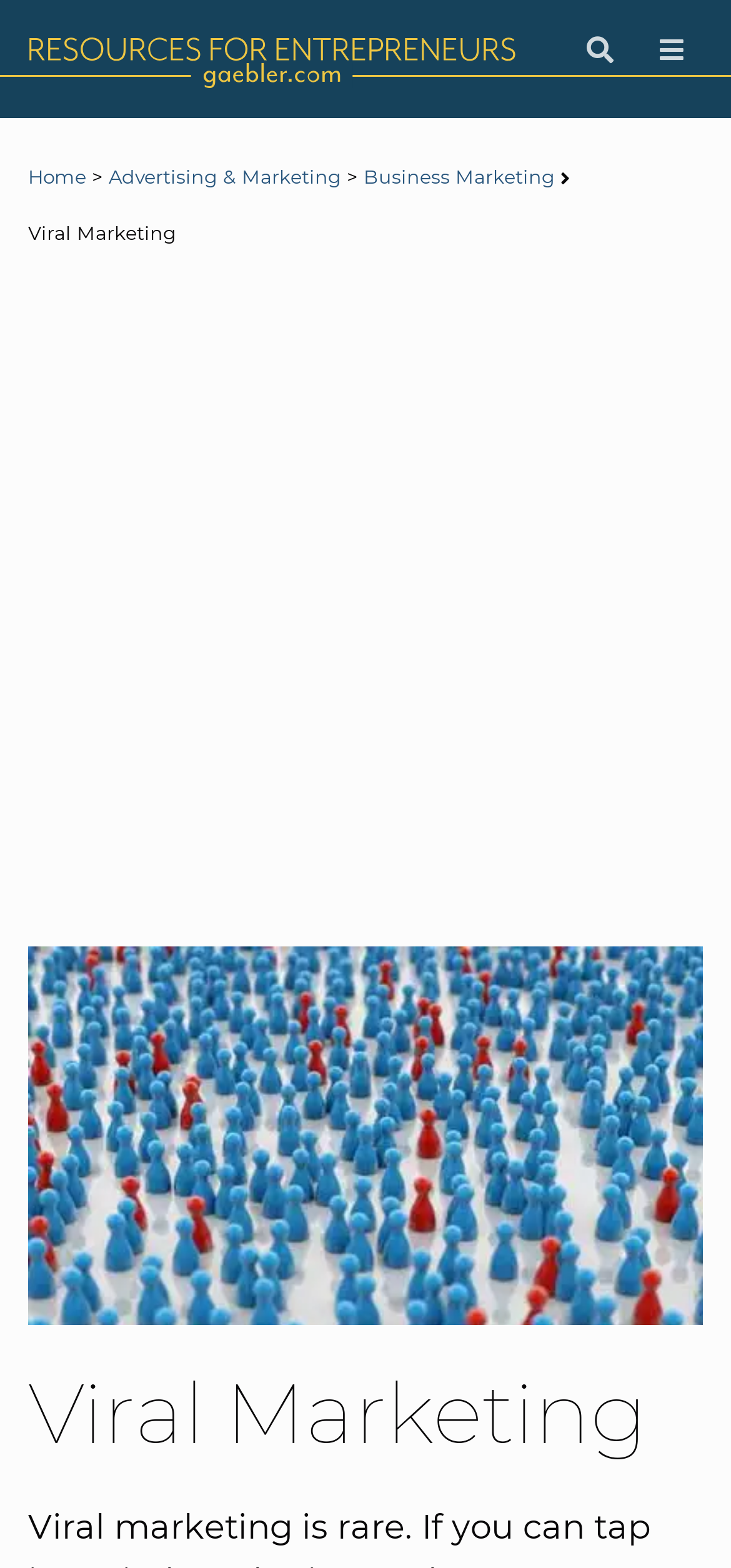Locate the bounding box coordinates of the area to click to fulfill this instruction: "View current issue". The bounding box should be presented as four float numbers between 0 and 1, in the order [left, top, right, bottom].

None